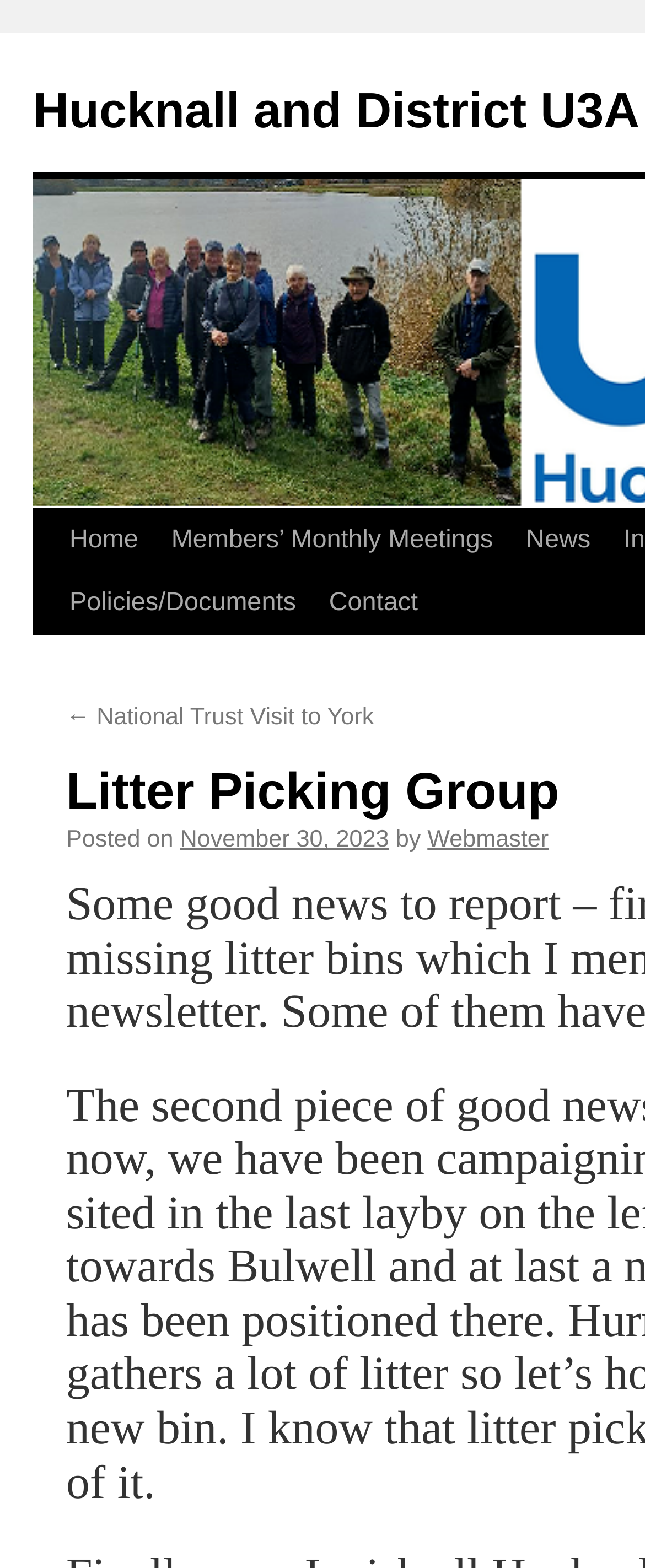Provide a thorough description of this webpage.

The webpage is about the Litter Picking Group of Hucknall and District U3A. At the top left, there is a link to the main organization's page, Hucknall and District U3A. Below it, there is a "Skip to content" link, which is followed by a navigation menu with five links: "Home", "Members’ Monthly Meetings", "News", "Policies/Documents", and "Contact". 

The main content of the page appears to be a news article or blog post. The title of the article is not explicitly mentioned, but it seems to be about a National Trust Visit to York. The article is dated November 30, 2023, and was posted by the Webmaster. The article's content is not explicitly described, but it is likely to be a brief summary or report of the event.